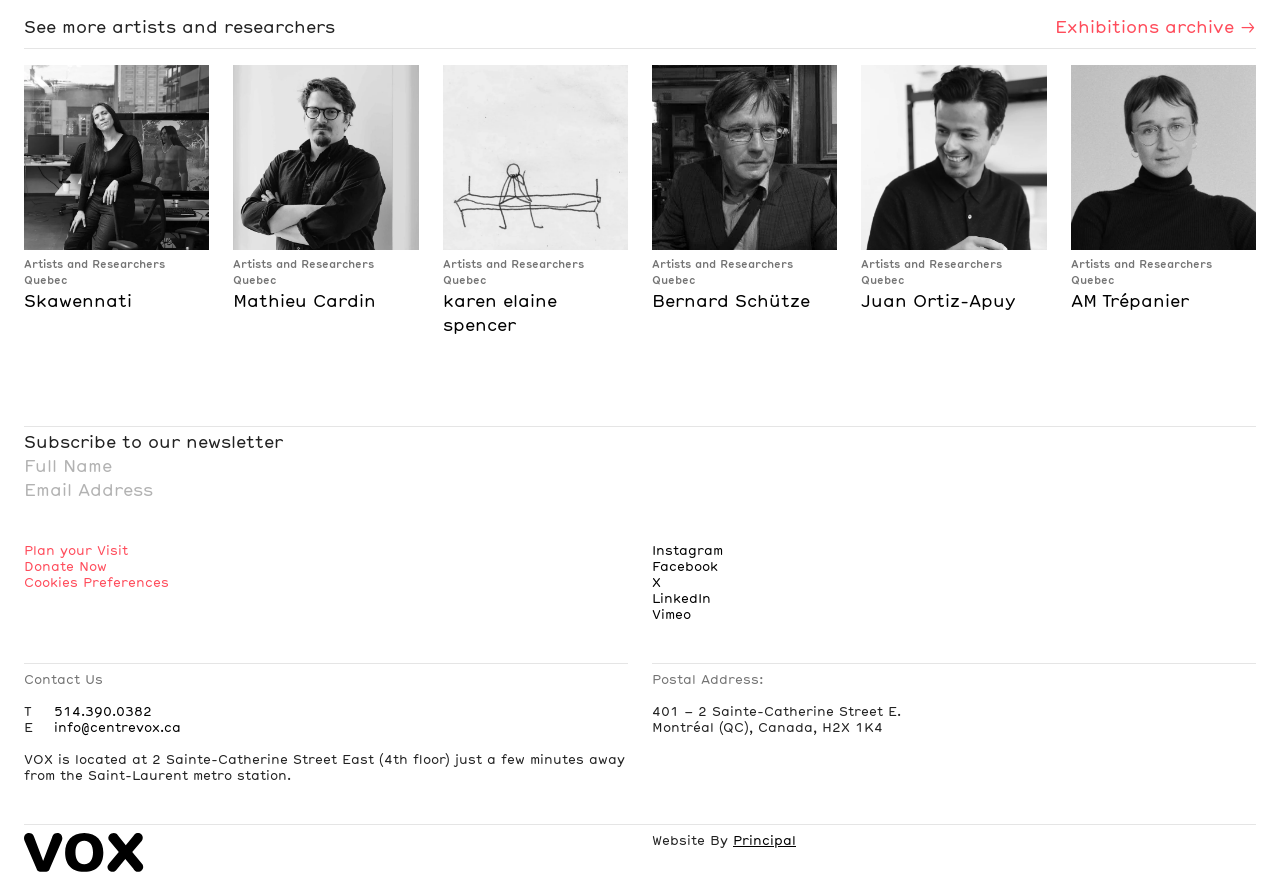How many artists are featured on this webpage?
Observe the image and answer the question with a one-word or short phrase response.

5